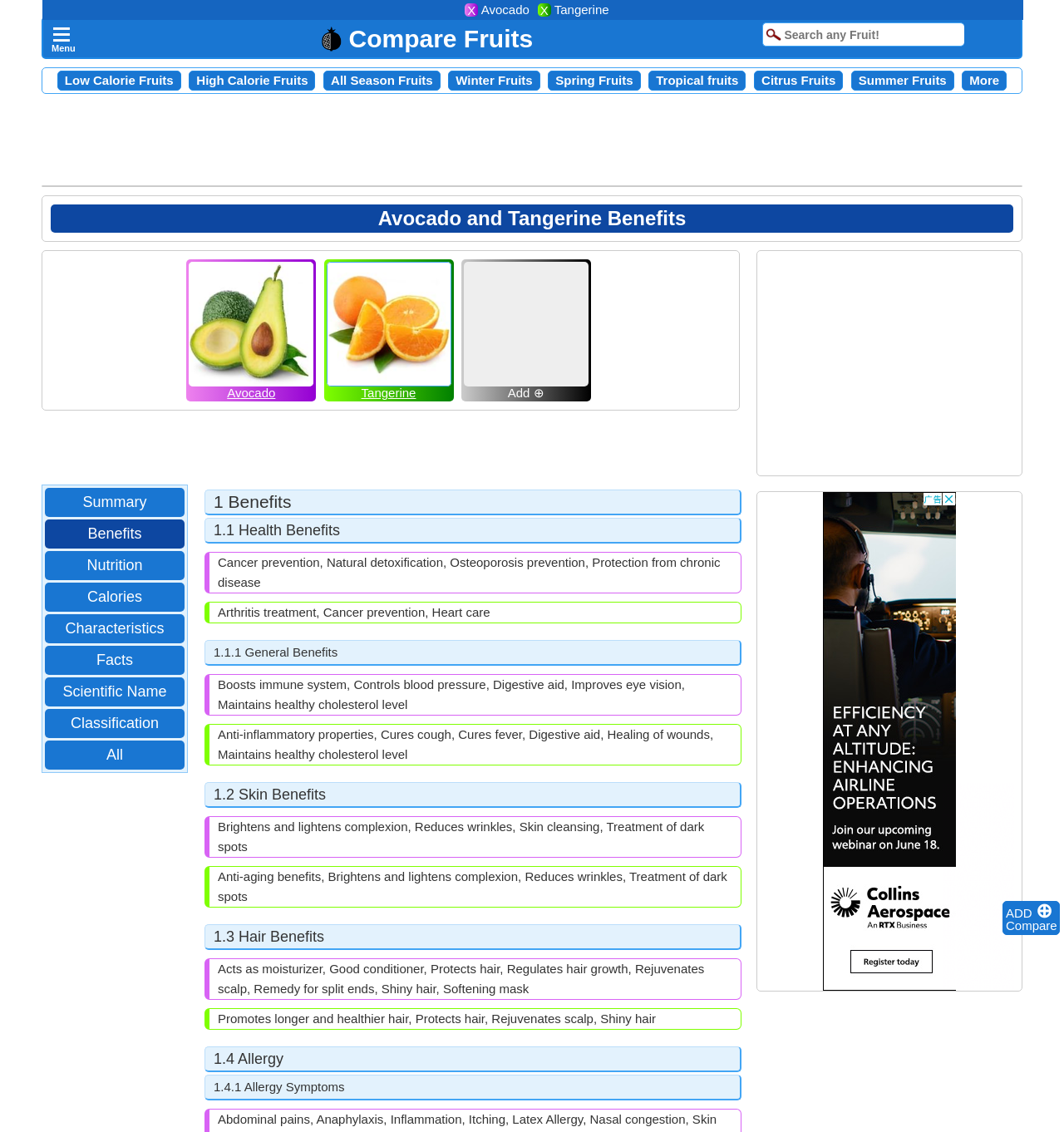Please extract the webpage's main title and generate its text content.

Avocado and Tangerine Benefits